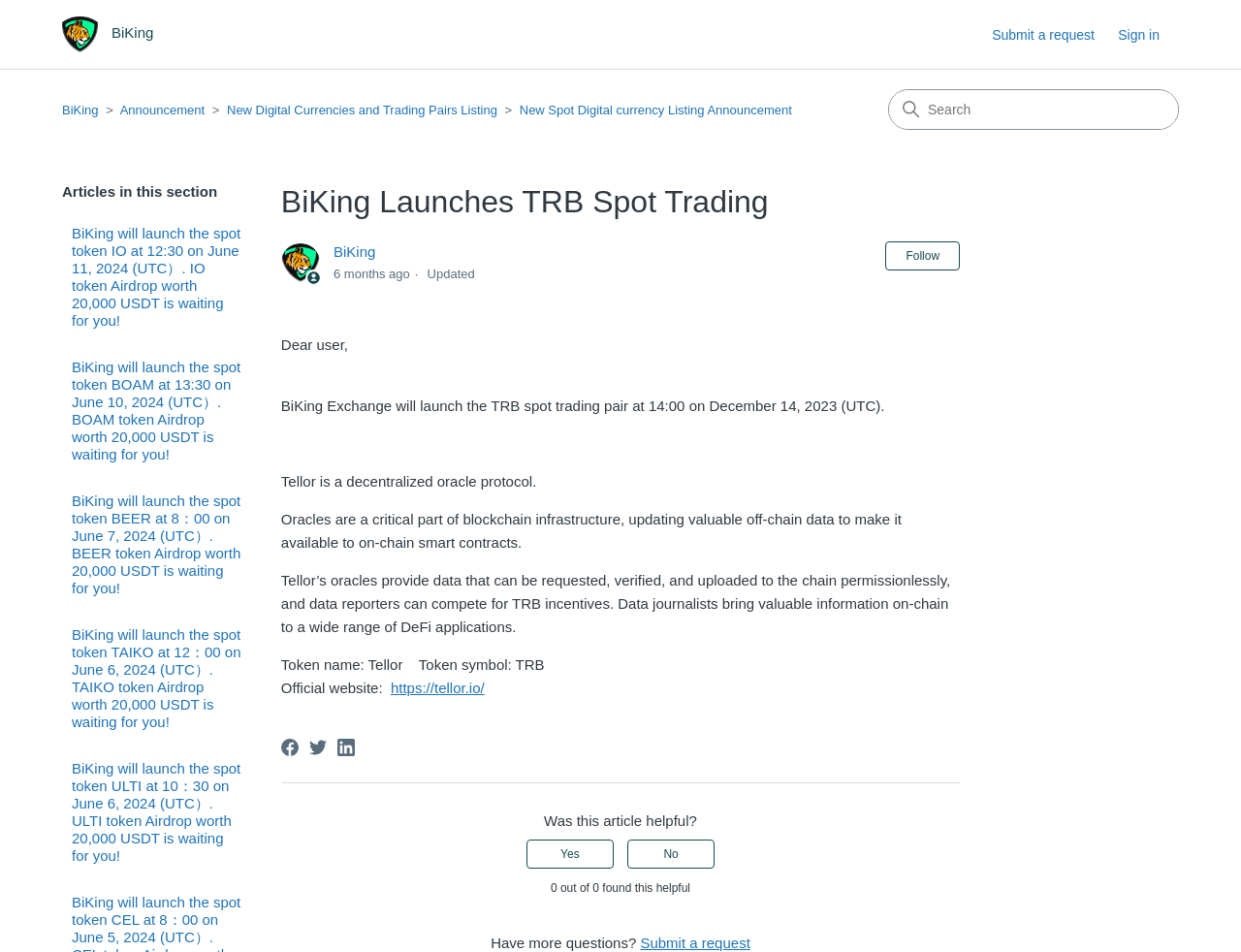Give a succinct answer to this question in a single word or phrase: 
What is the name of the digital currency being launched?

TRB